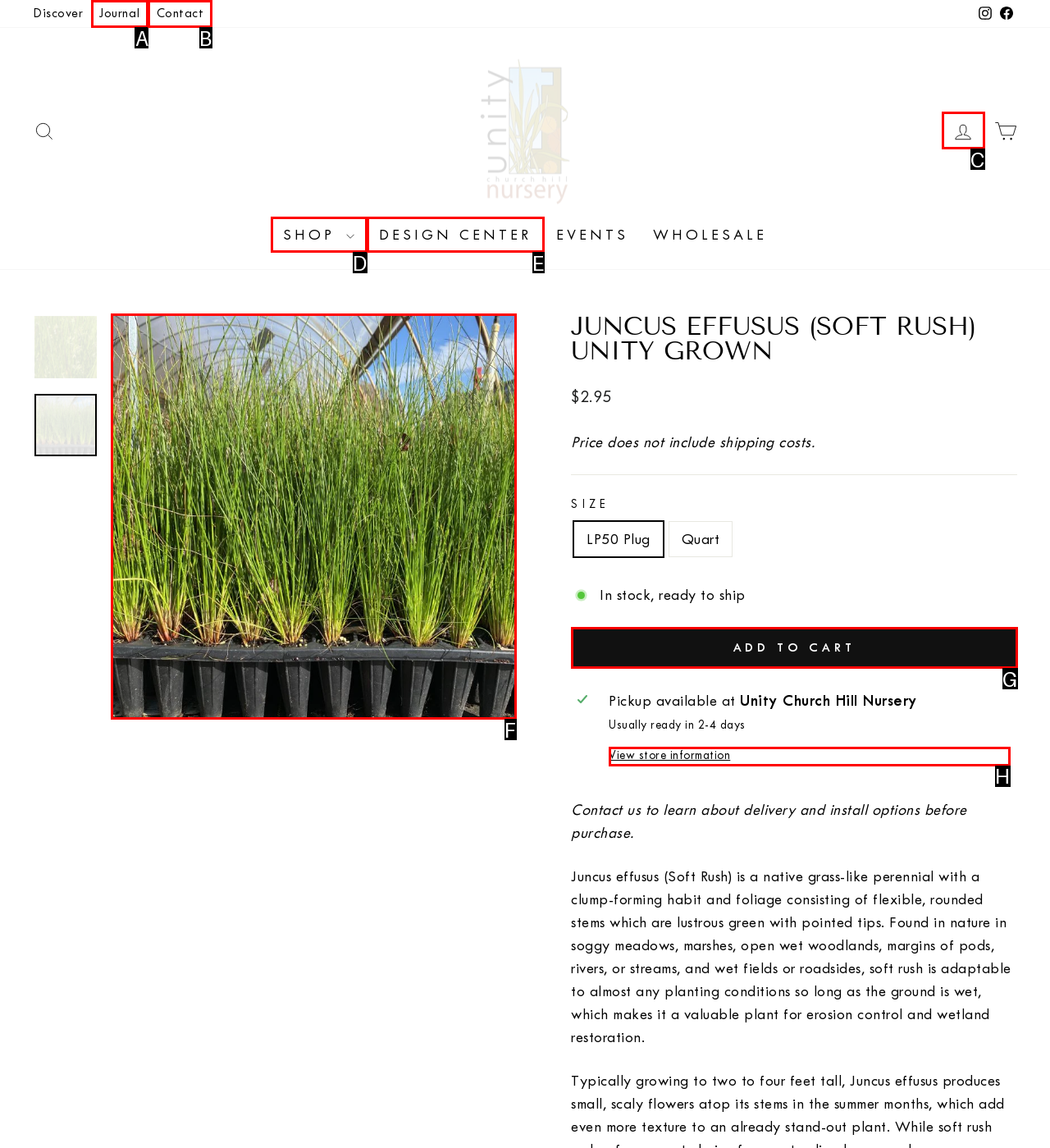Select the HTML element that needs to be clicked to carry out the task: View store information
Provide the letter of the correct option.

H